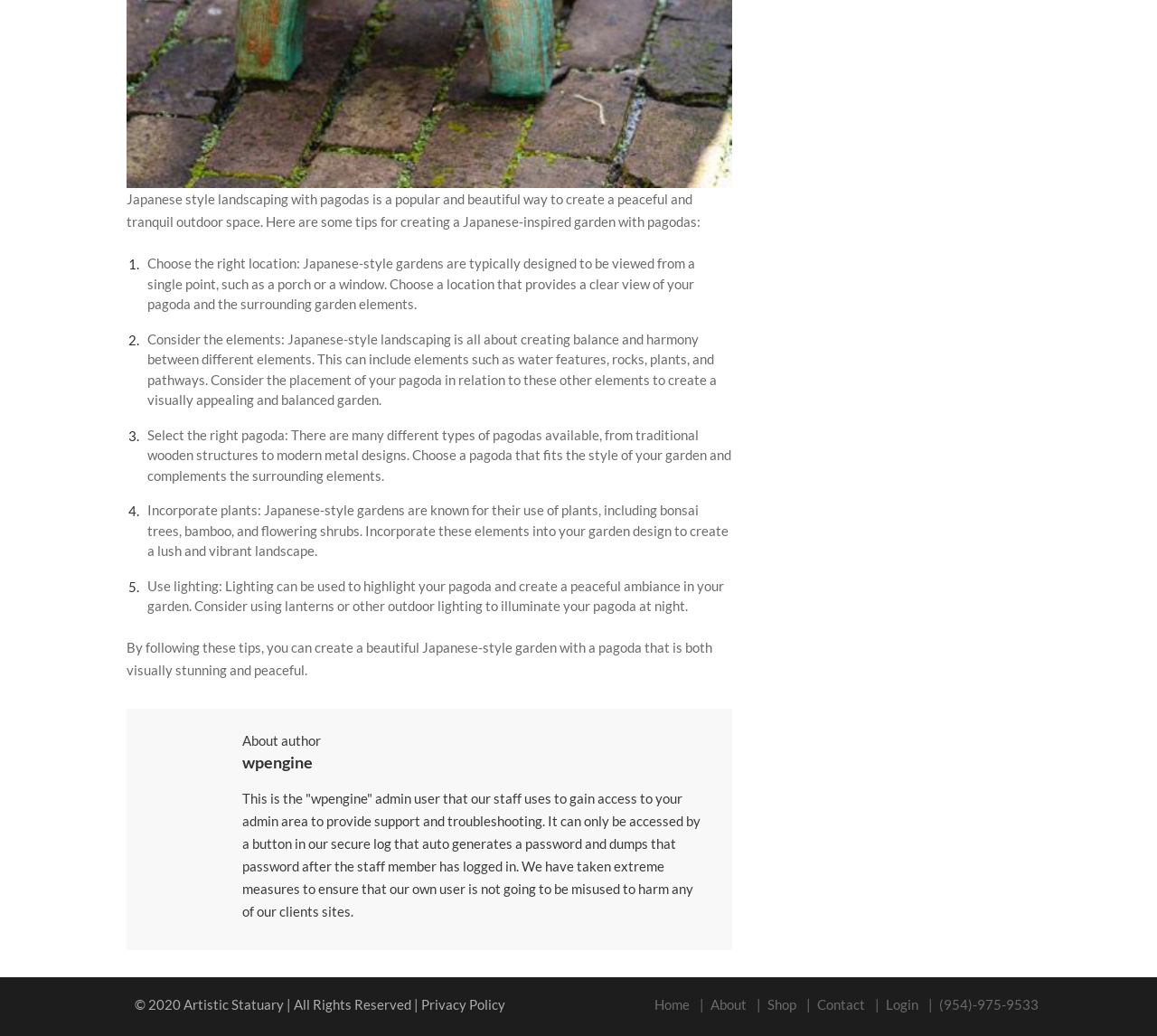Find the bounding box coordinates of the clickable area that will achieve the following instruction: "Click the 'Login' link".

[0.766, 0.961, 0.794, 0.977]